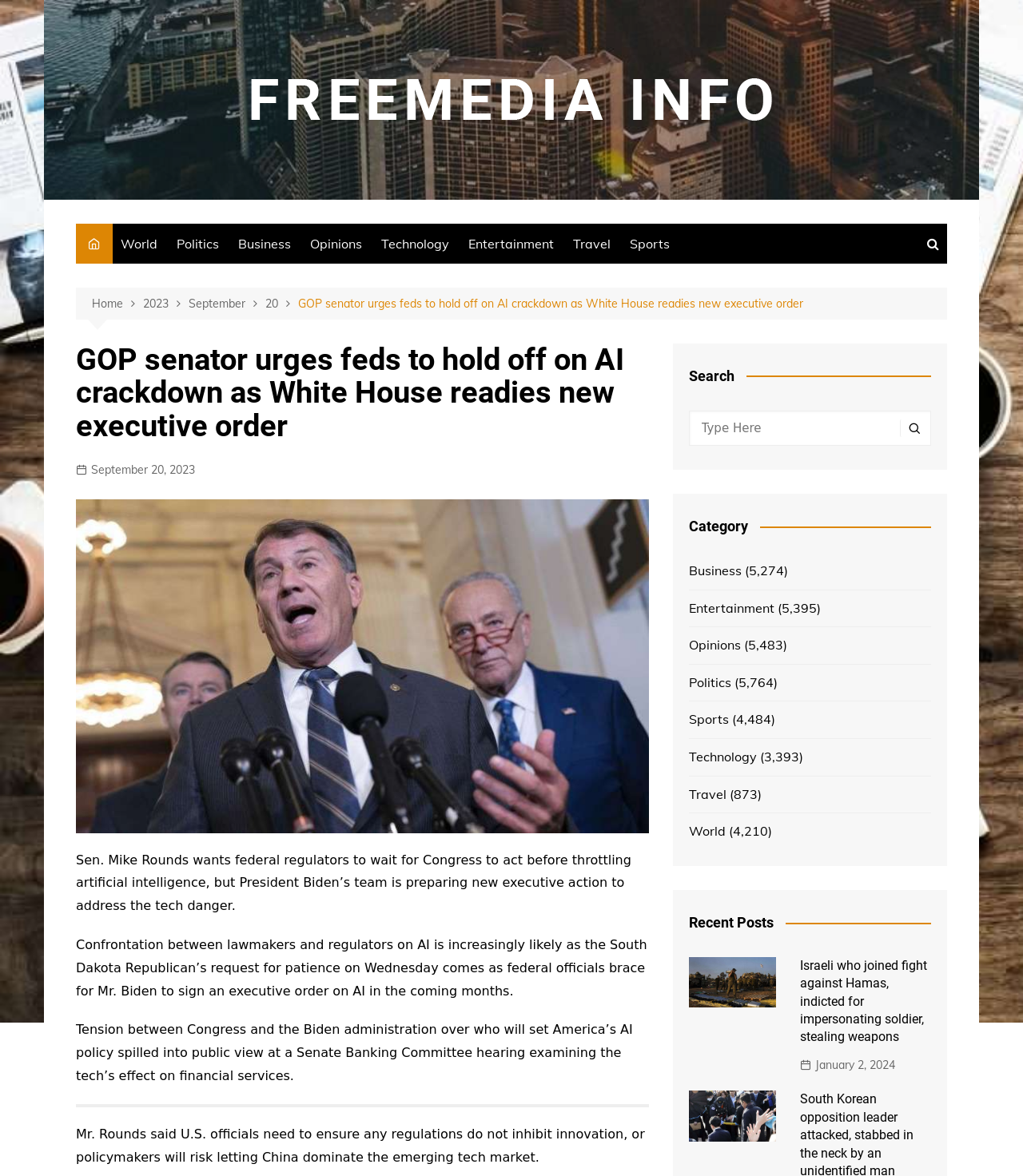Determine the bounding box coordinates of the clickable area required to perform the following instruction: "Read the article about Sony and Apollo". The coordinates should be represented as four float numbers between 0 and 1: [left, top, right, bottom].

None